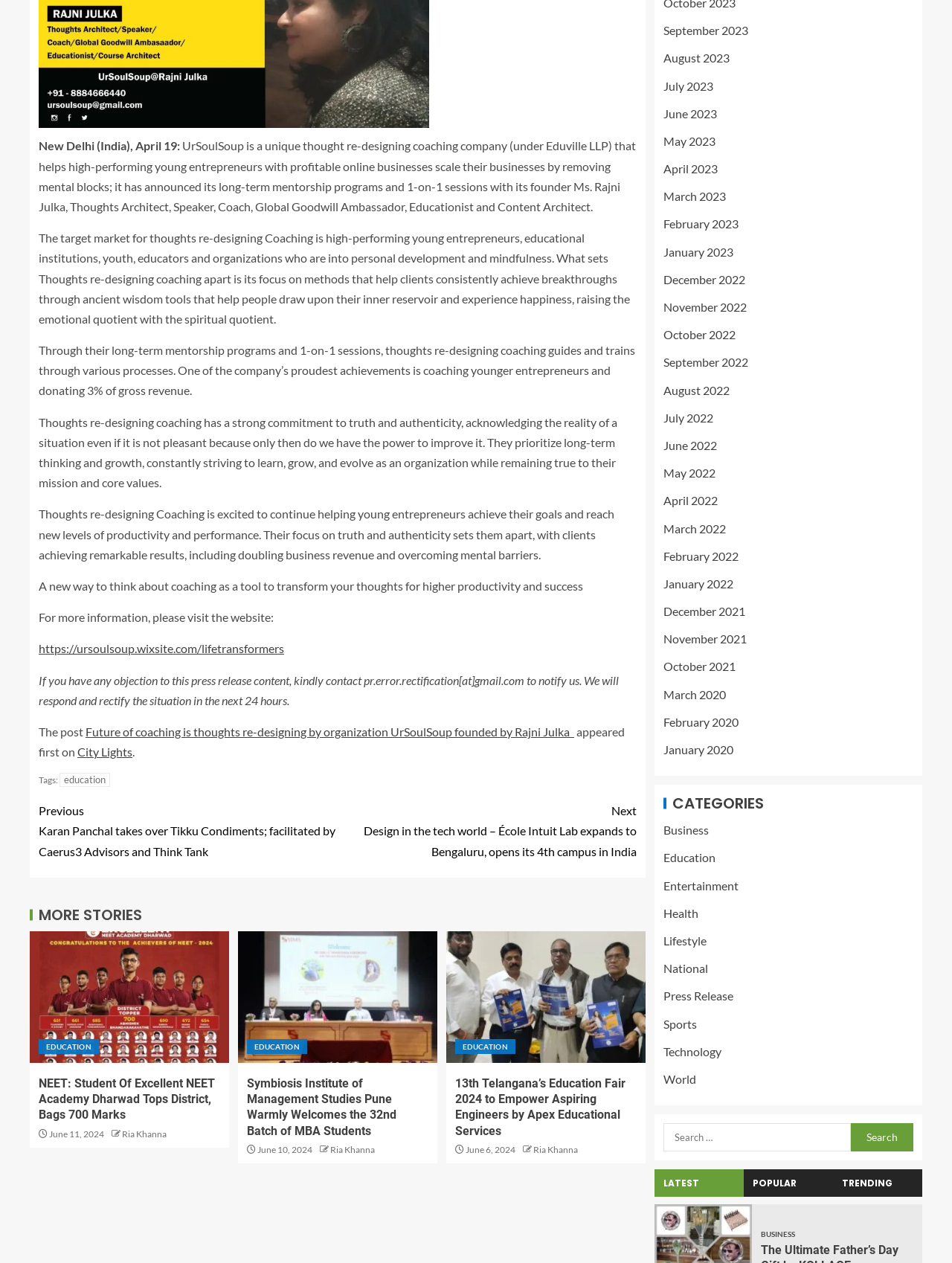Please provide the bounding box coordinates for the element that needs to be clicked to perform the instruction: "Click on the 'MORE STORIES' heading". The coordinates must consist of four float numbers between 0 and 1, formatted as [left, top, right, bottom].

[0.031, 0.718, 0.678, 0.73]